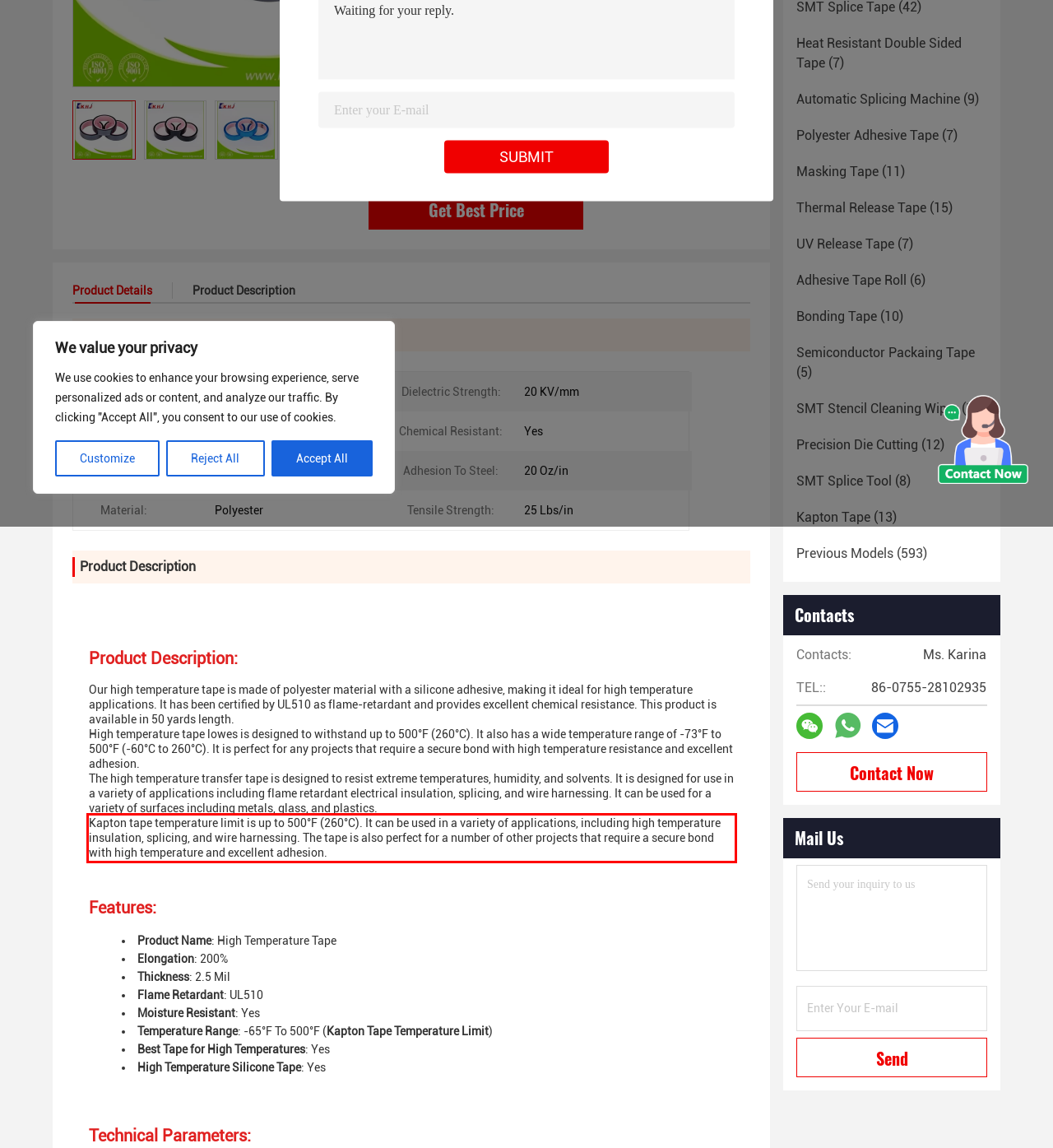Please look at the webpage screenshot and extract the text enclosed by the red bounding box.

Kapton tape temperature limit is up to 500°F (260°C). It can be used in a variety of applications, including high temperature insulation, splicing, and wire harnessing. The tape is also perfect for a number of other projects that require a secure bond with high temperature and excellent adhesion.